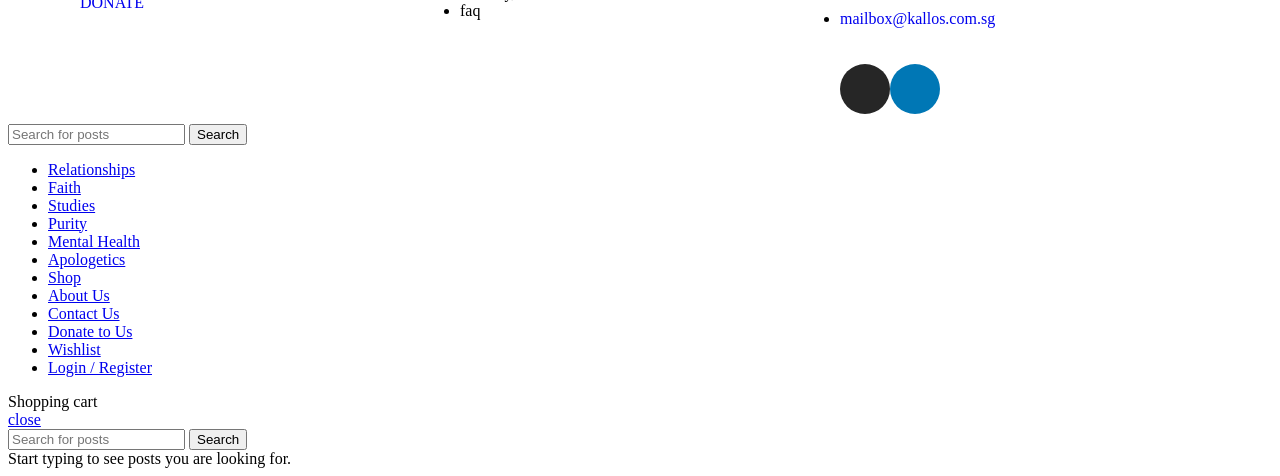Locate the bounding box coordinates of the area where you should click to accomplish the instruction: "Click on WhatsApp code".

None